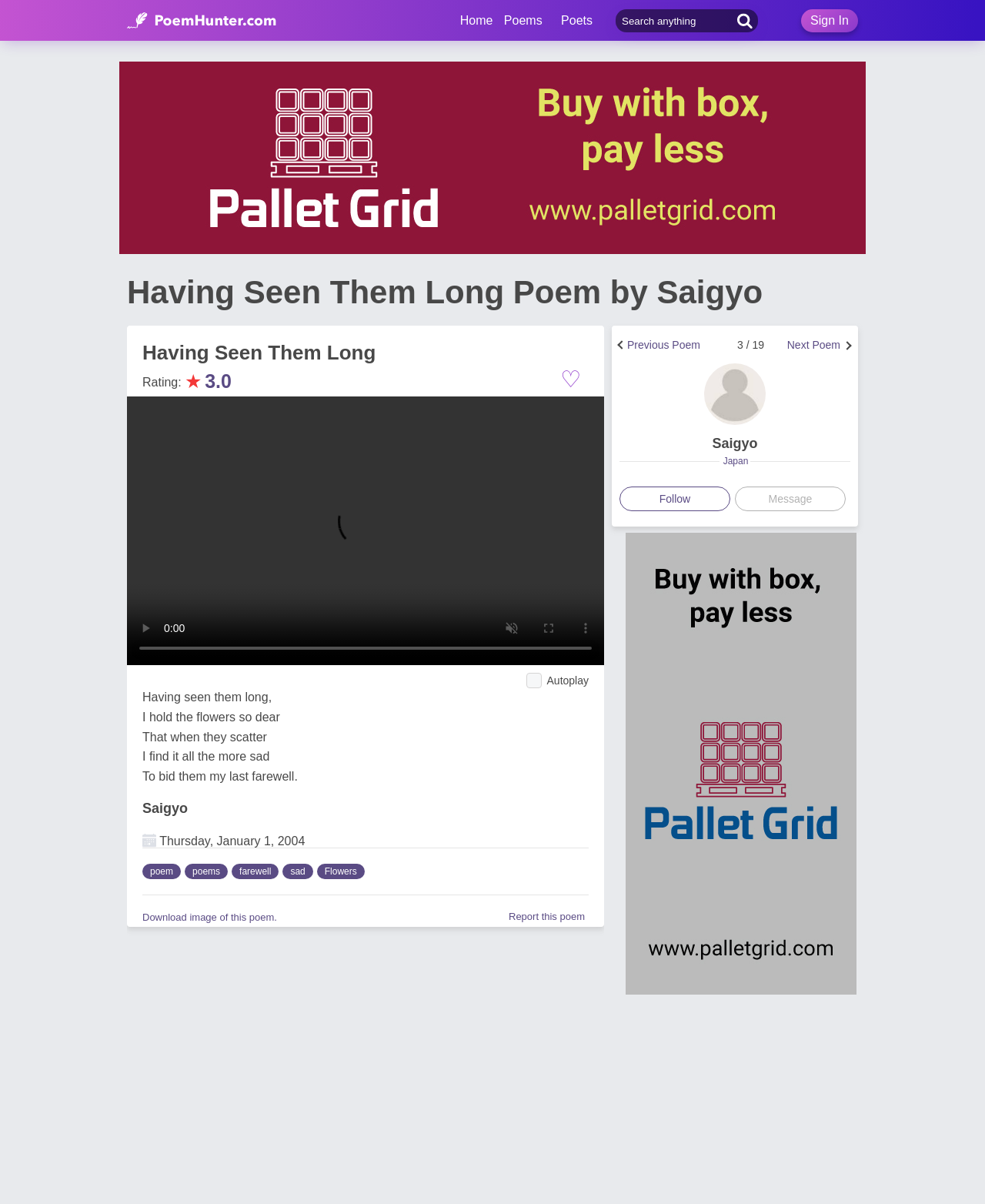Please specify the bounding box coordinates of the area that should be clicked to accomplish the following instruction: "View the next poem". The coordinates should consist of four float numbers between 0 and 1, i.e., [left, top, right, bottom].

[0.799, 0.282, 0.853, 0.292]